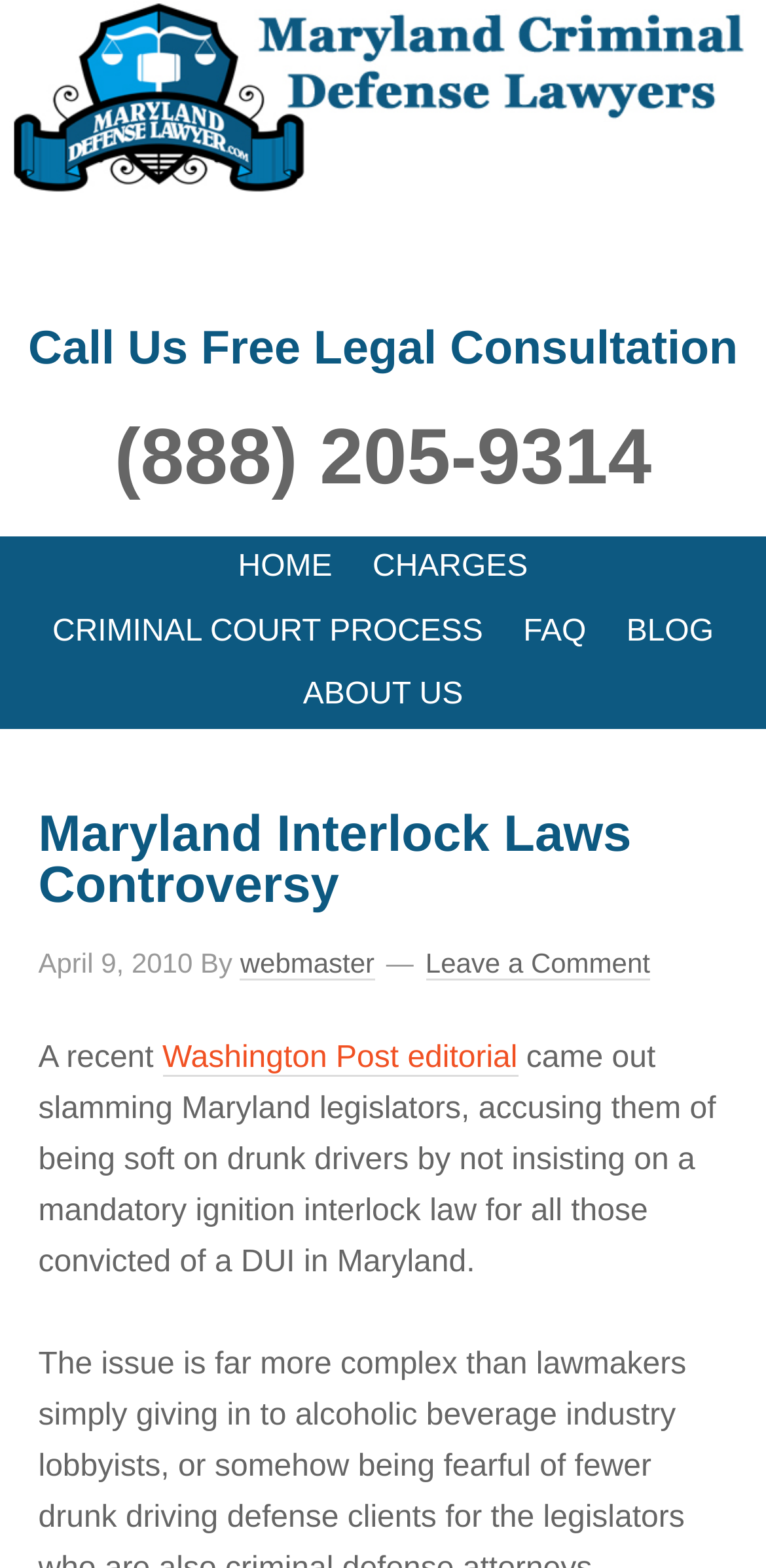Find the bounding box coordinates of the element to click in order to complete the given instruction: "Visit the 'CHARGES' page."

[0.466, 0.342, 0.71, 0.383]